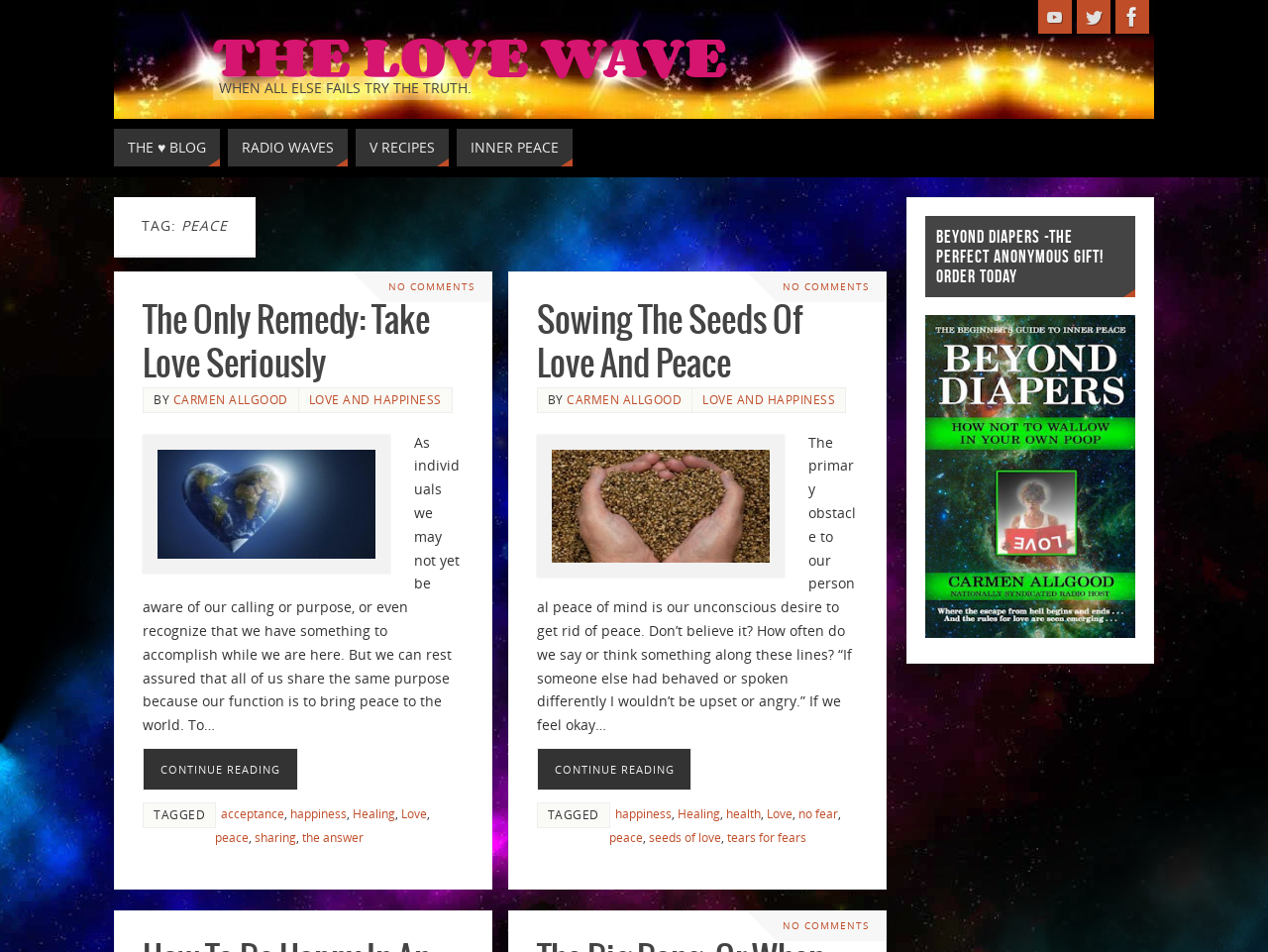Analyze the image and provide a detailed answer to the question: What is the purpose of the 'Beyond Diapers' section?

The question asks for the purpose of the 'Beyond Diapers' section. By looking at the webpage, I found a heading 'BEYOND DIAPERS -THE PERFECT ANONYMOUS GIFT! ORDER TODAY' which indicates that the purpose of this section is to order a gift.